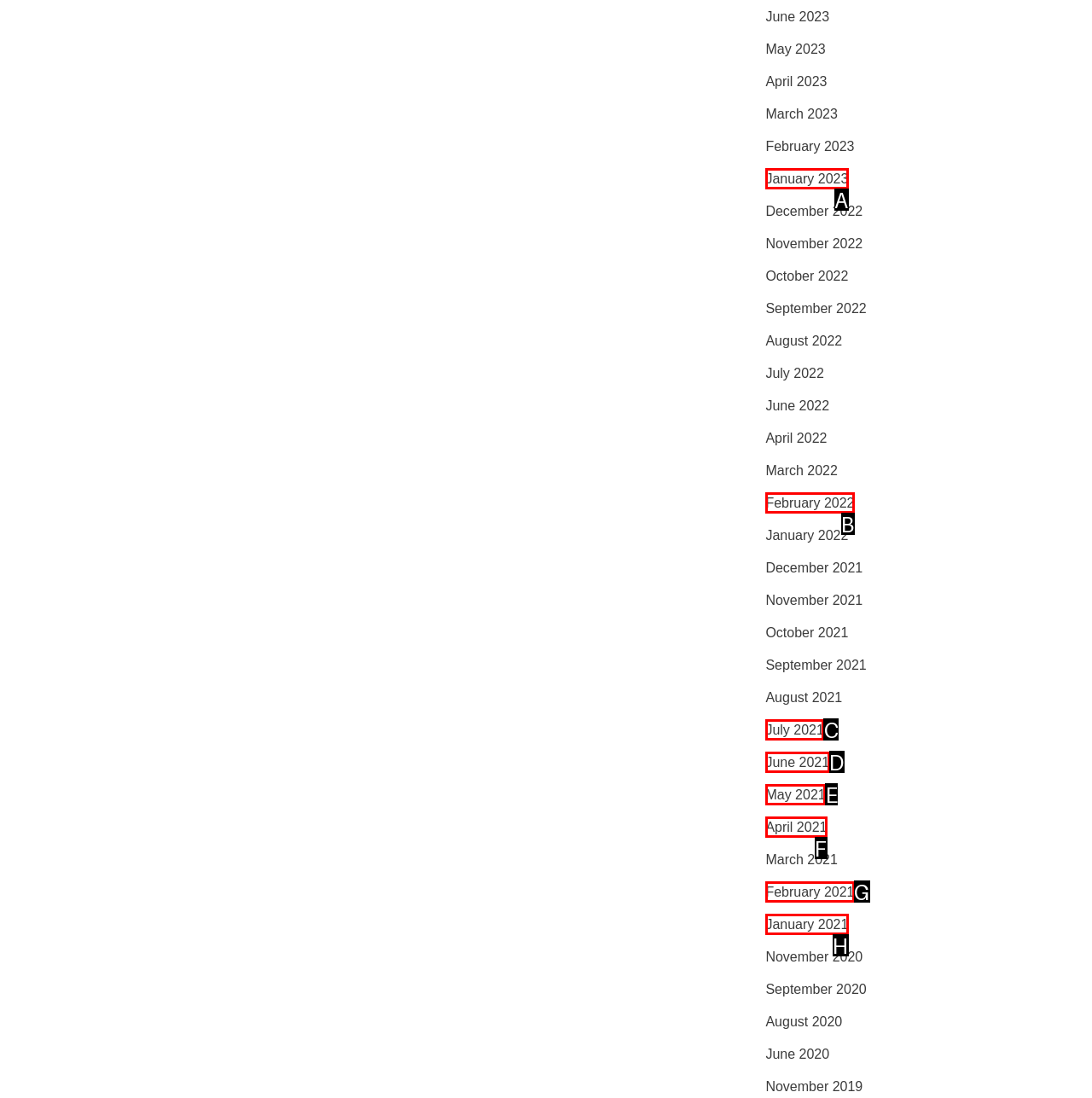Determine the HTML element that aligns with the description: January 2021
Answer by stating the letter of the appropriate option from the available choices.

H